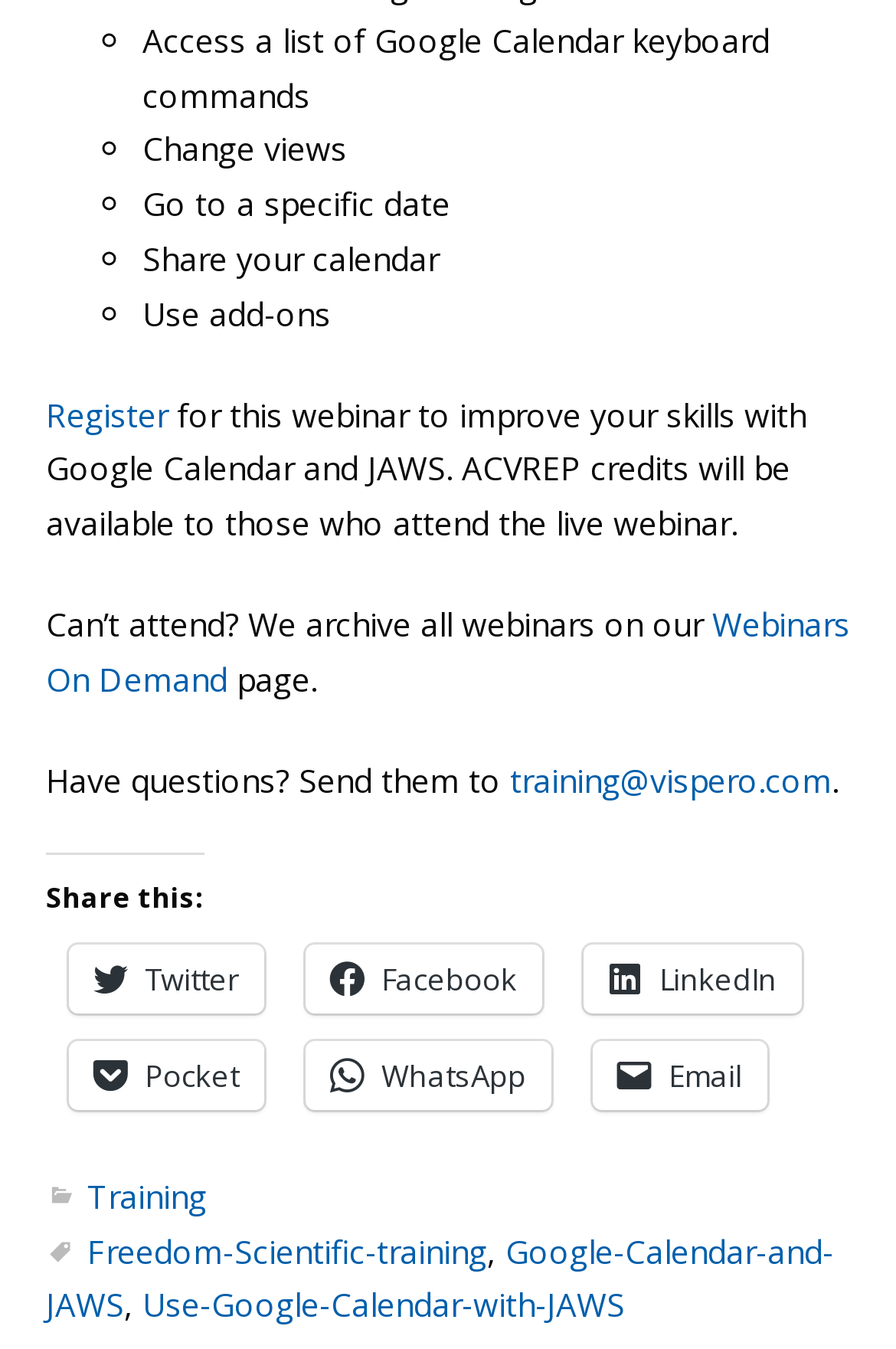What social media platforms can be used to share? Observe the screenshot and provide a one-word or short phrase answer.

Twitter, Facebook, LinkedIn, etc.